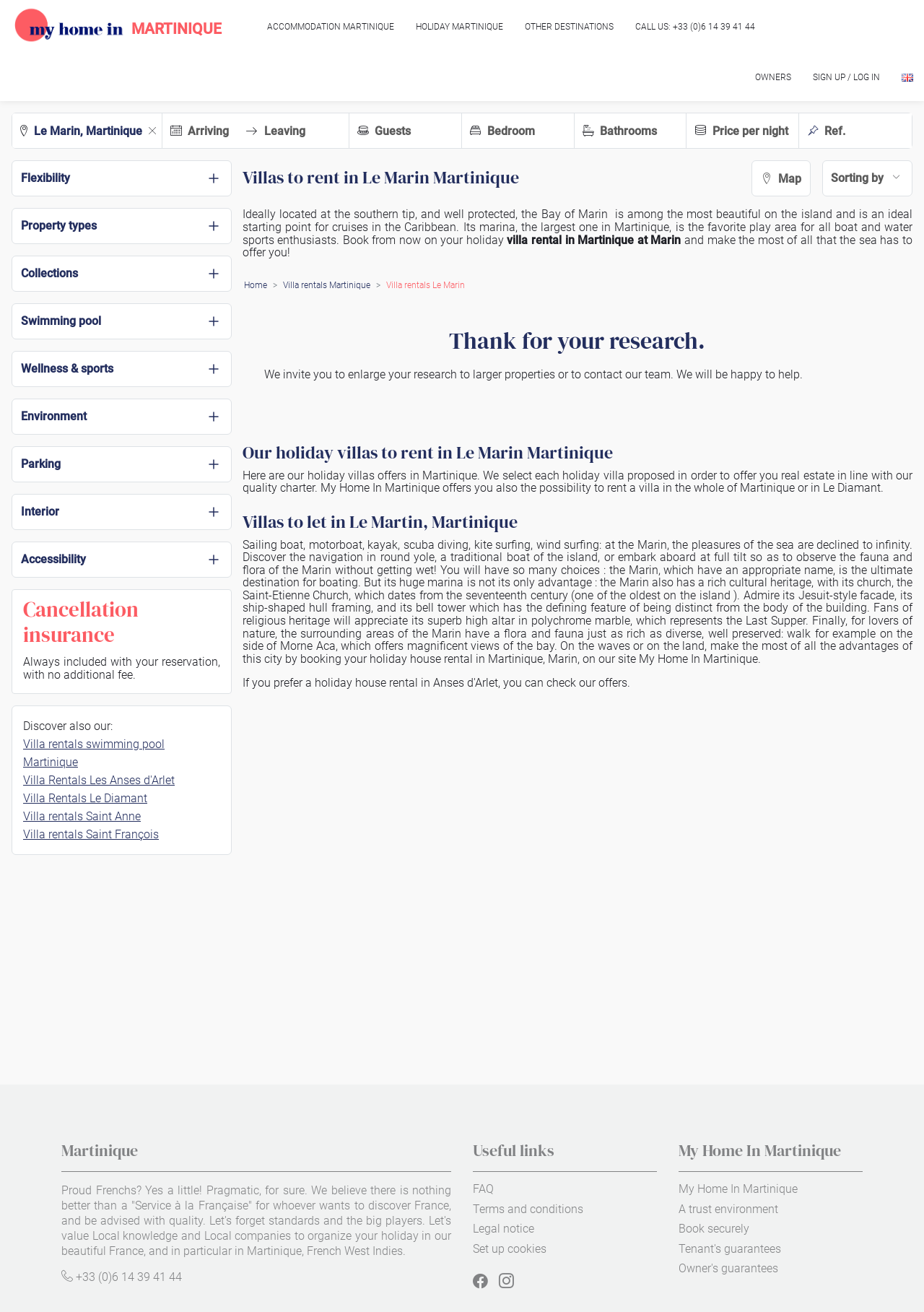Using the webpage screenshot and the element description Villa rentals swimming pool Martinique, determine the bounding box coordinates. Specify the coordinates in the format (top-left x, top-left y, bottom-right x, bottom-right y) with values ranging from 0 to 1.

[0.025, 0.562, 0.178, 0.586]